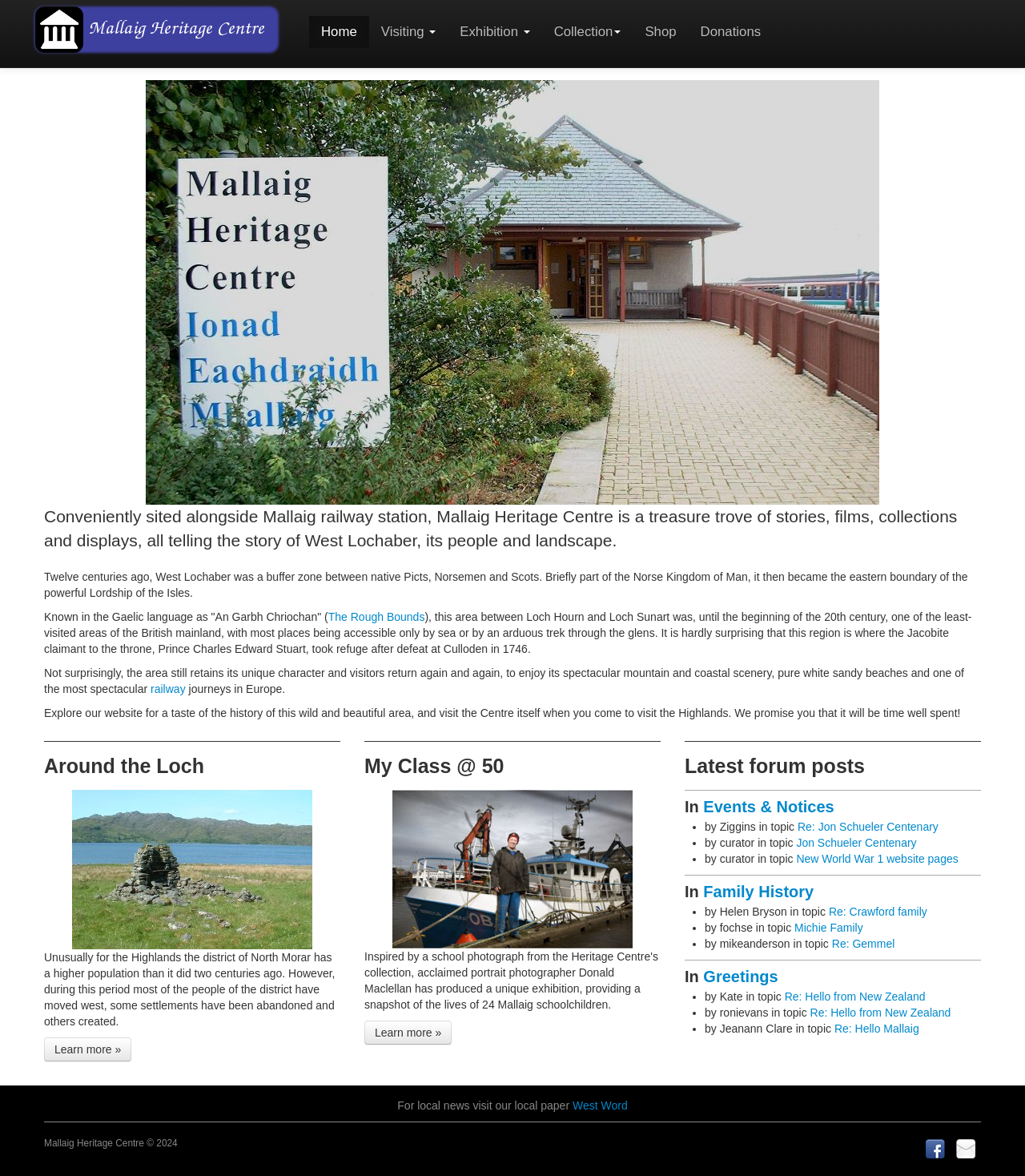Identify the bounding box coordinates of the clickable section necessary to follow the following instruction: "Click the 'Home' link". The coordinates should be presented as four float numbers from 0 to 1, i.e., [left, top, right, bottom].

[0.302, 0.014, 0.36, 0.041]